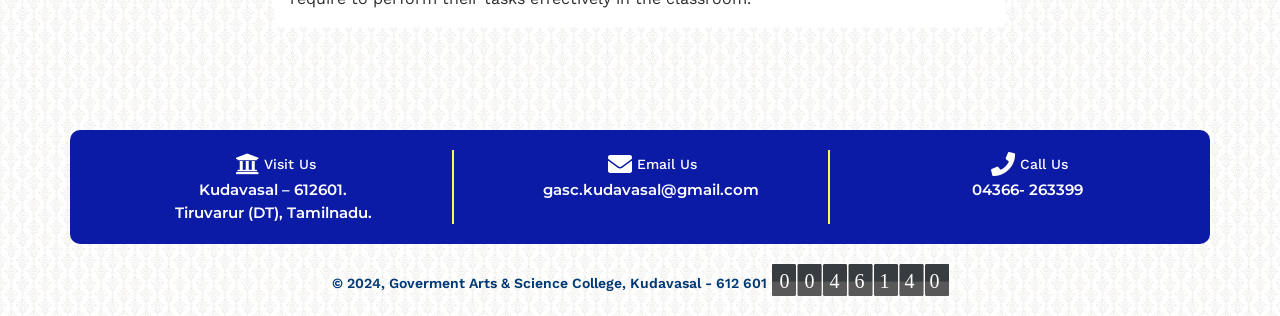What is the copyright year of the college website?
Refer to the image and provide a one-word or short phrase answer.

2024